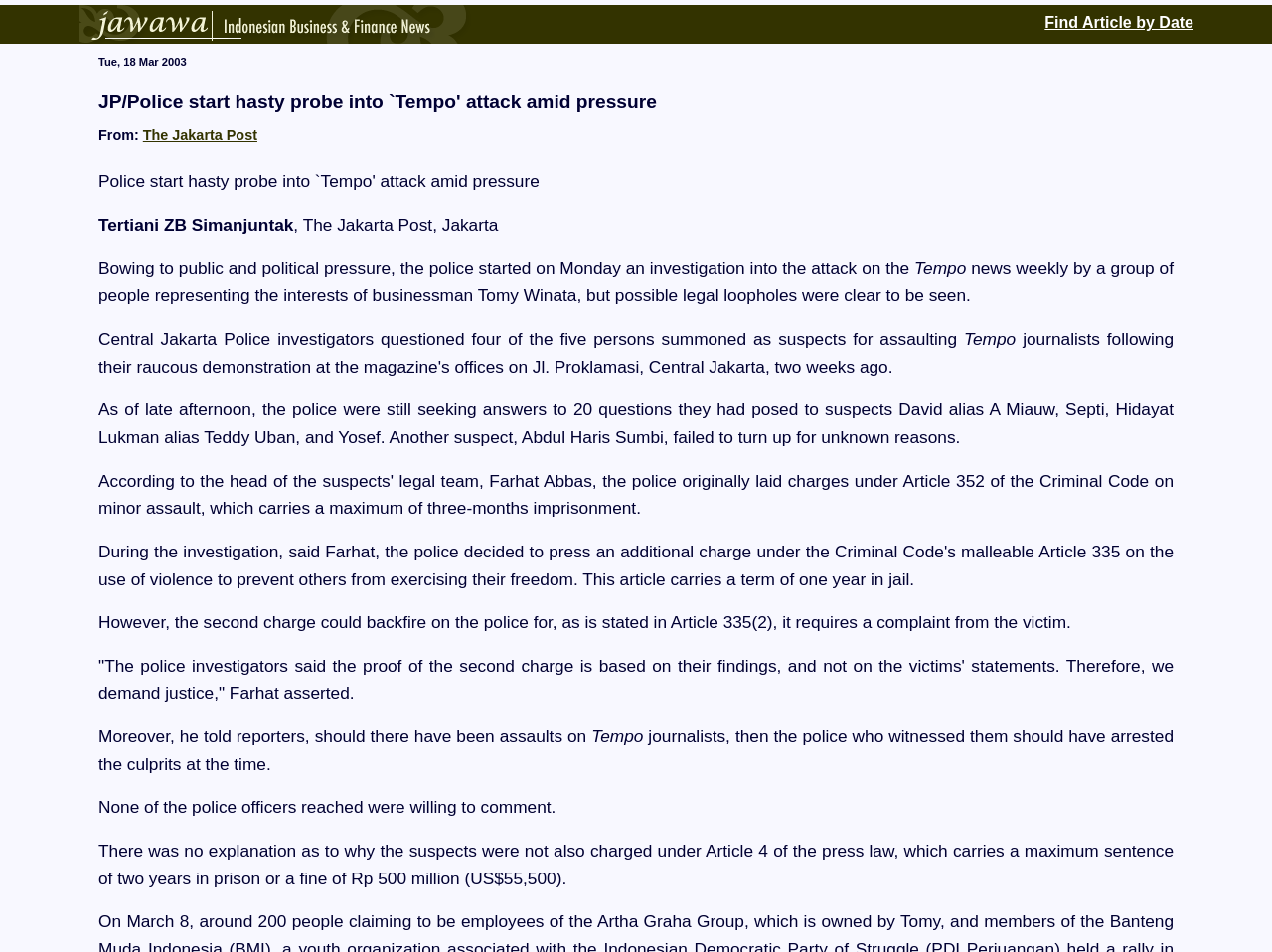Who is the author of the article?
Please use the image to provide a one-word or short phrase answer.

Tertiani ZB Simanjuntak